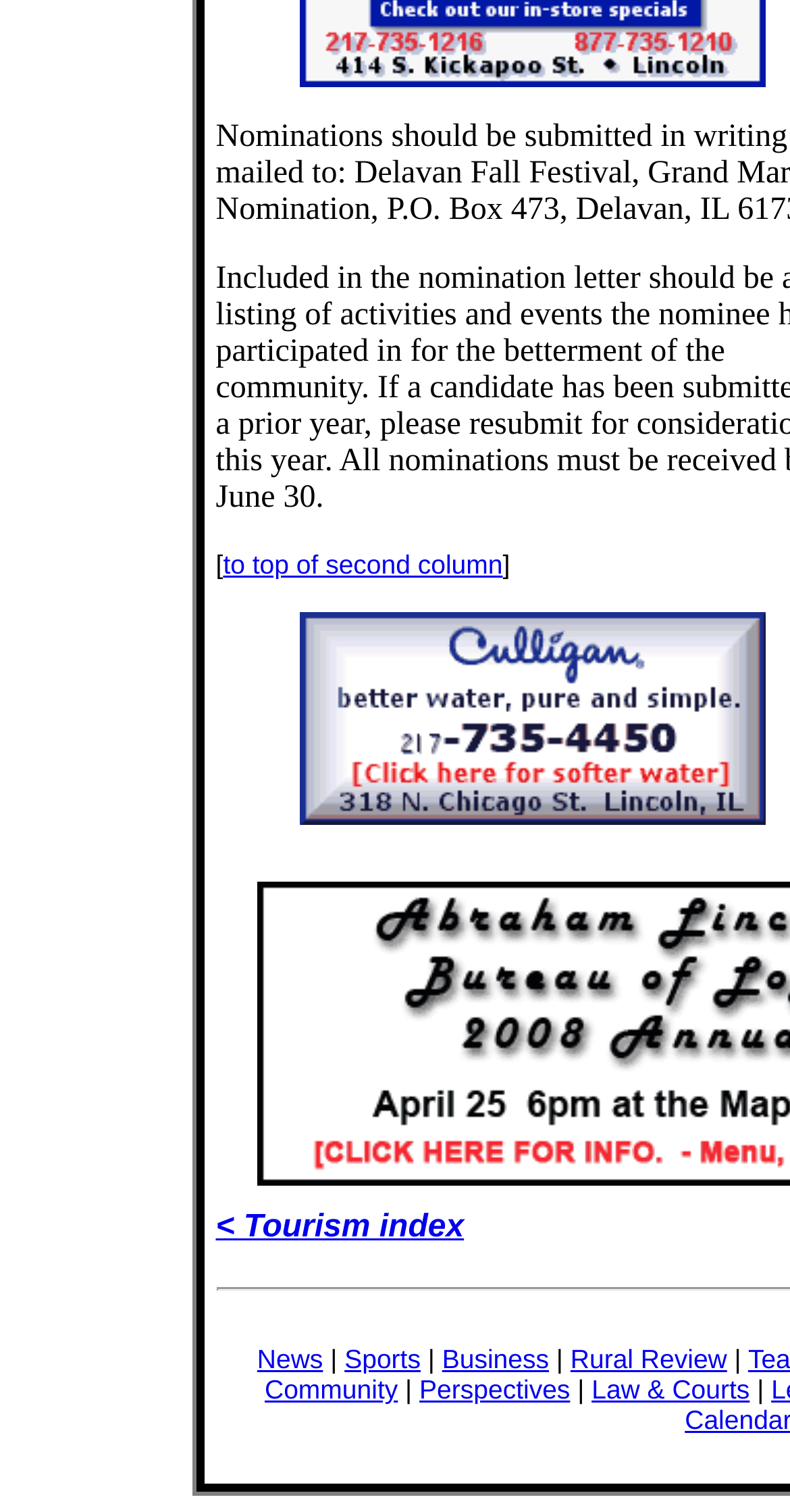Locate the bounding box of the user interface element based on this description: "< Tourism index".

[0.273, 0.8, 0.587, 0.823]